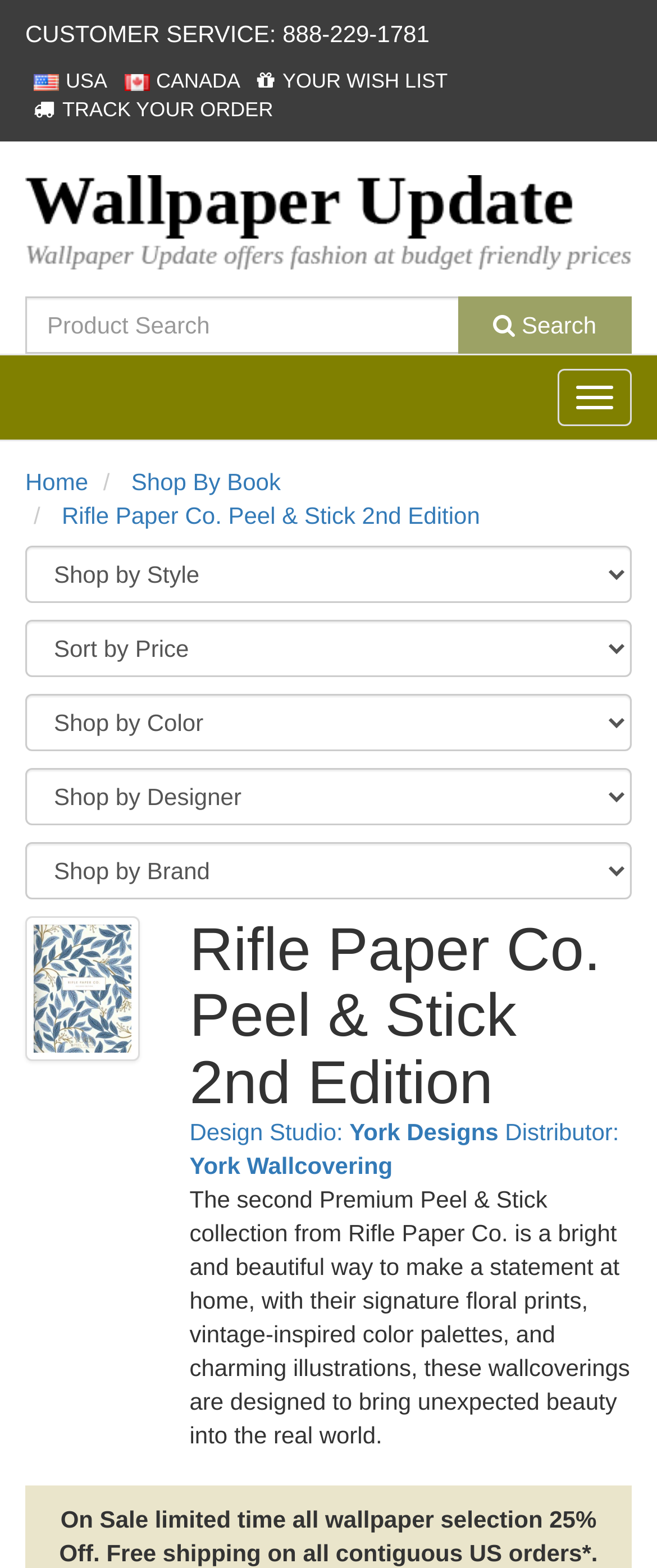Determine the main headline of the webpage and provide its text.

Rifle Paper Co. Peel & Stick 2nd Edition